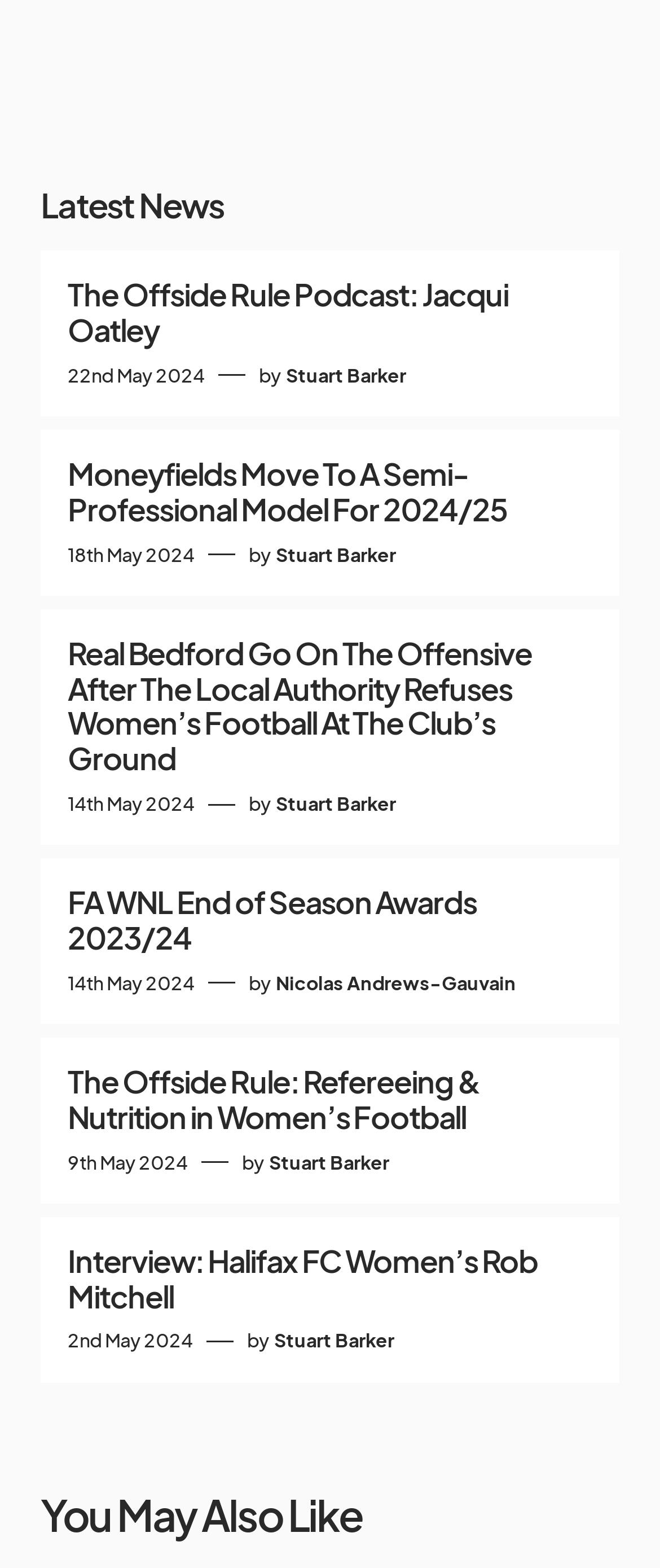Respond to the question below with a single word or phrase: How many articles are on this webpage?

5